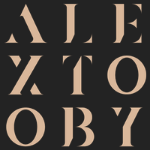What is the background color of the logo?
Based on the content of the image, thoroughly explain and answer the question.

The caption describes the logo as having a sophisticated, muted color palette that contrasts beautifully against a dark background, which implies that the background color of the logo is dark.